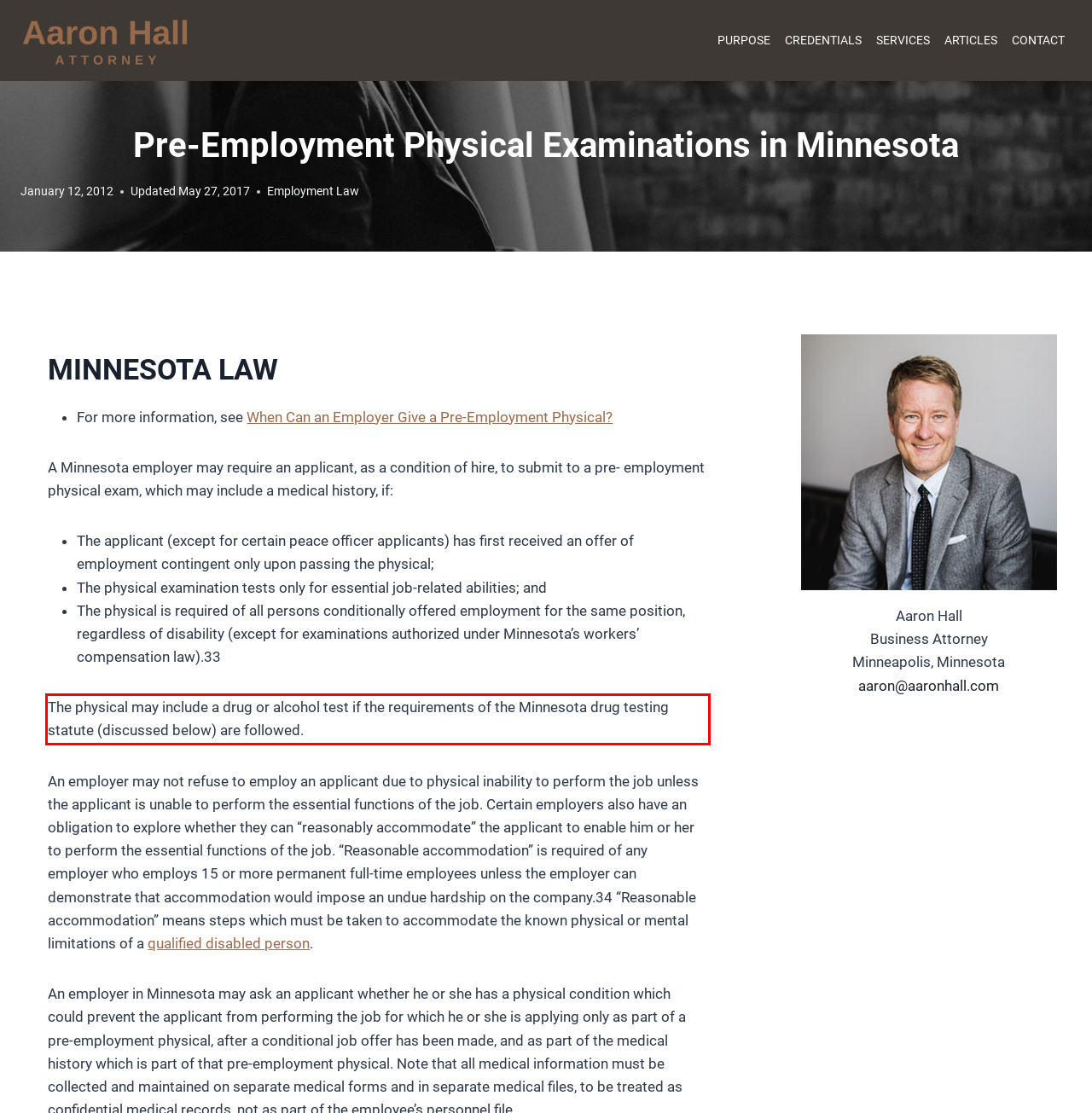Using the provided screenshot of a webpage, recognize and generate the text found within the red rectangle bounding box.

The physical may include a drug or alcohol test if the requirements of the Minnesota drug testing statute (discussed below) are followed.